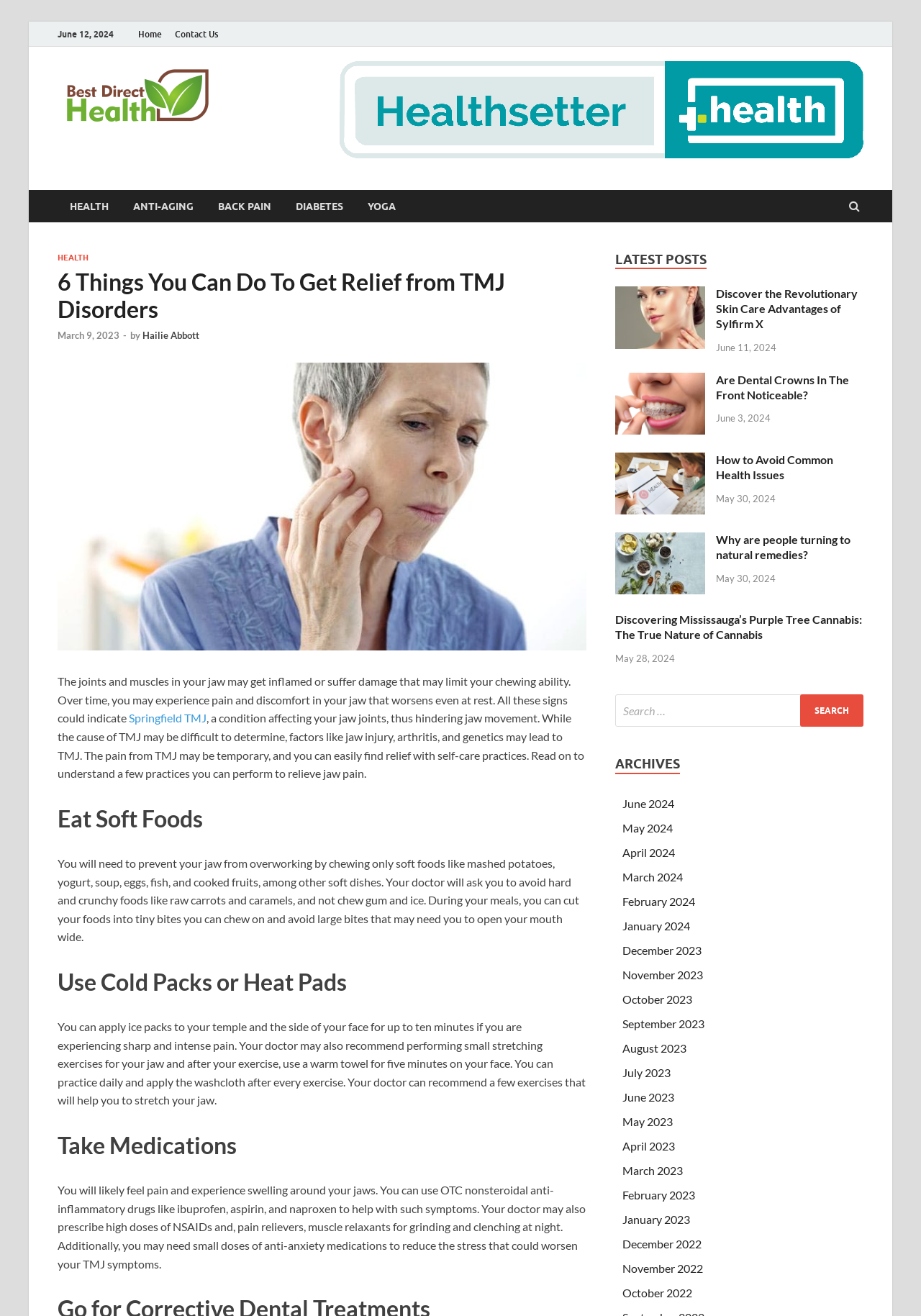Explain the webpage in detail, including its primary components.

This webpage is about a health blog, specifically discussing TMJ disorders and ways to relieve jaw pain. At the top, there is a navigation menu with links to "Home", "Contact Us", and "Best Direct Health". Below this, there is a header section with a logo and a link to "Health Blog". 

On the left side, there is a sidebar with various links to health-related categories, such as "HEALTH", "ANTI-AGING", "BACK PAIN", "DIABETES", and "YOGA". 

The main content of the webpage is an article titled "6 Things You Can Do To Get Relief from TMJ Disorders". The article discusses the symptoms of TMJ disorders, such as pain and discomfort in the jaw, and provides six practices to relieve jaw pain, including eating soft foods, using cold packs or heat pads, and taking medications. 

Below the article, there is a section titled "LATEST POSTS" with links to four recent blog posts, each with a title, a brief summary, and a date. 

On the right side, there is another sidebar with links to archives of past blog posts, organized by month and year. There is also a search bar at the bottom of this sidebar.